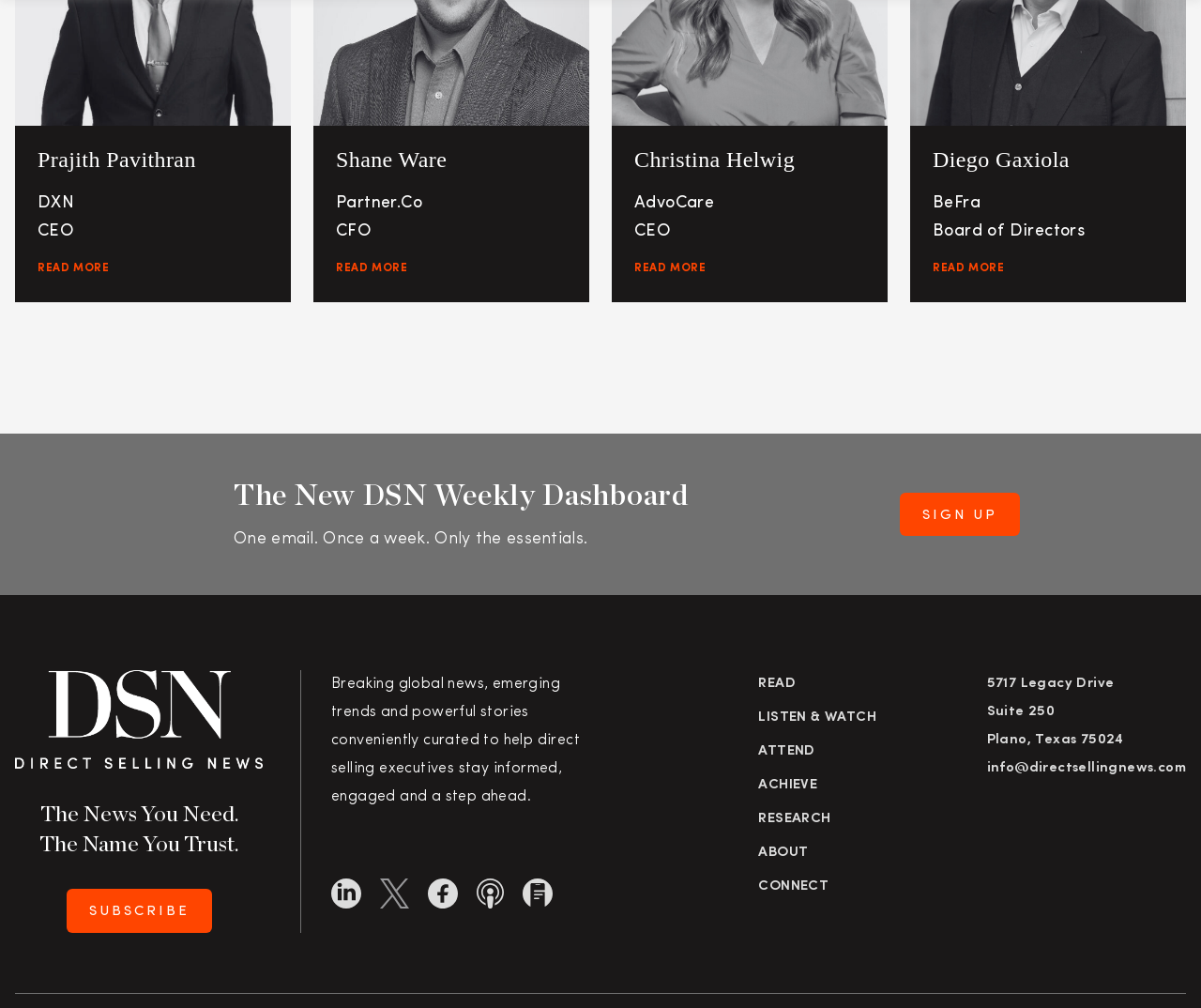Based on what you see in the screenshot, provide a thorough answer to this question: What are the different sections of the webpage?

I found a series of links at the bottom of the webpage with different section names, including 'READ', 'LISTEN & WATCH', 'ATTEND', 'ACHIEVE', 'RESEARCH', 'ABOUT', and 'CONNECT', which suggests that these are different sections of the webpage.